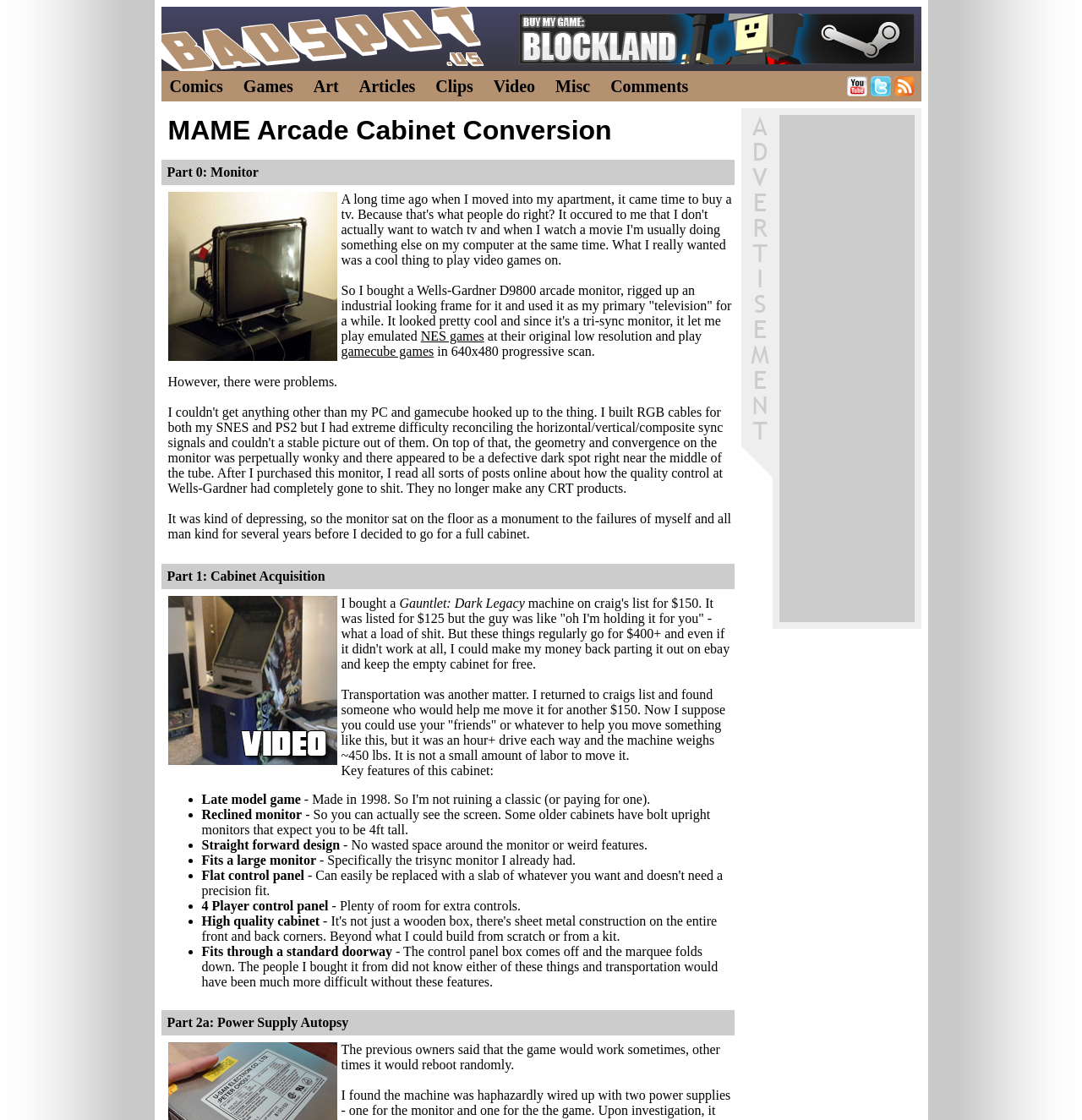Your task is to find and give the main heading text of the webpage.

MAME Arcade Cabinet Conversion